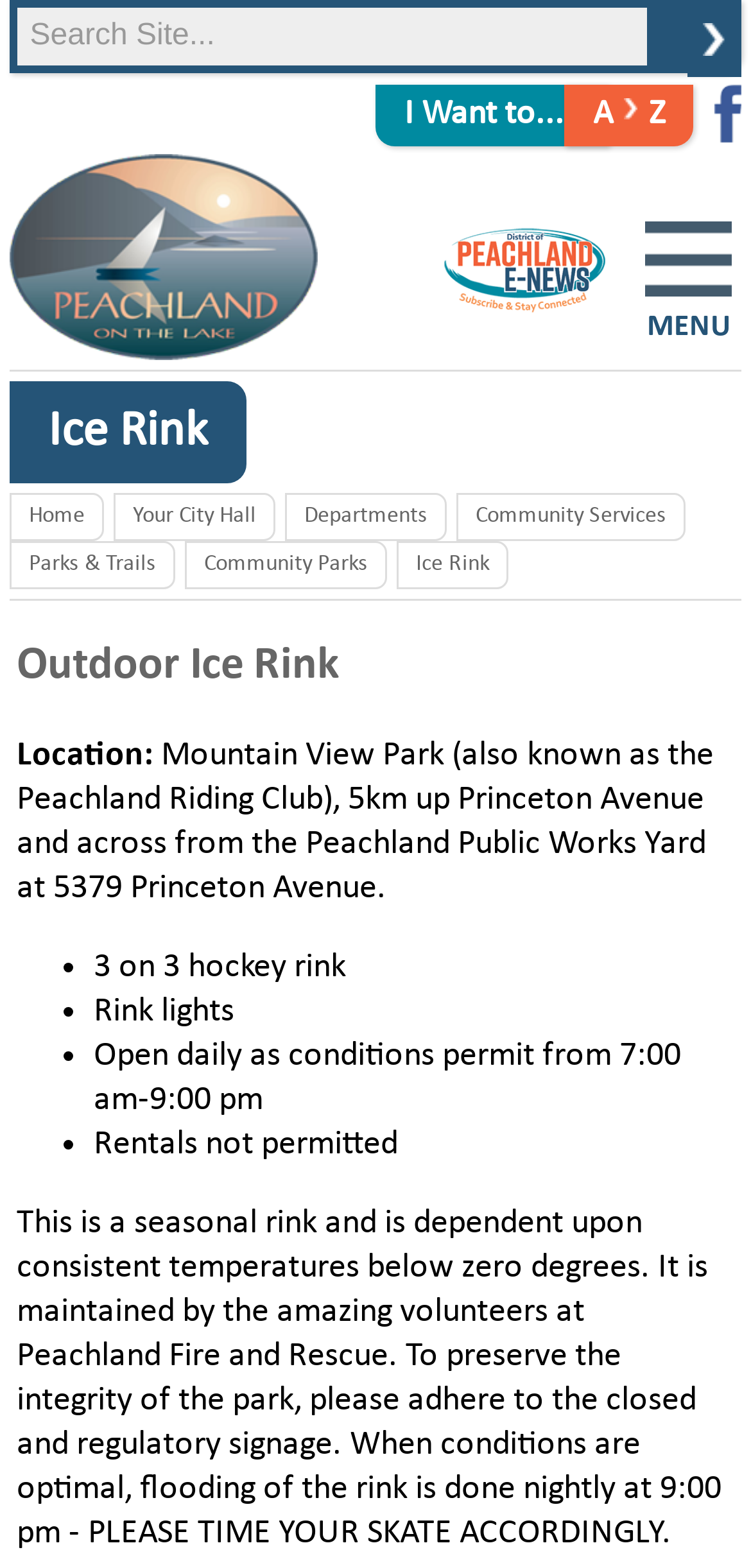Use the information in the screenshot to answer the question comprehensively: Are rentals permitted at the ice rink?

I found the answer by looking at the section that describes the rules of the ice rink, which states 'Rentals not permitted'.